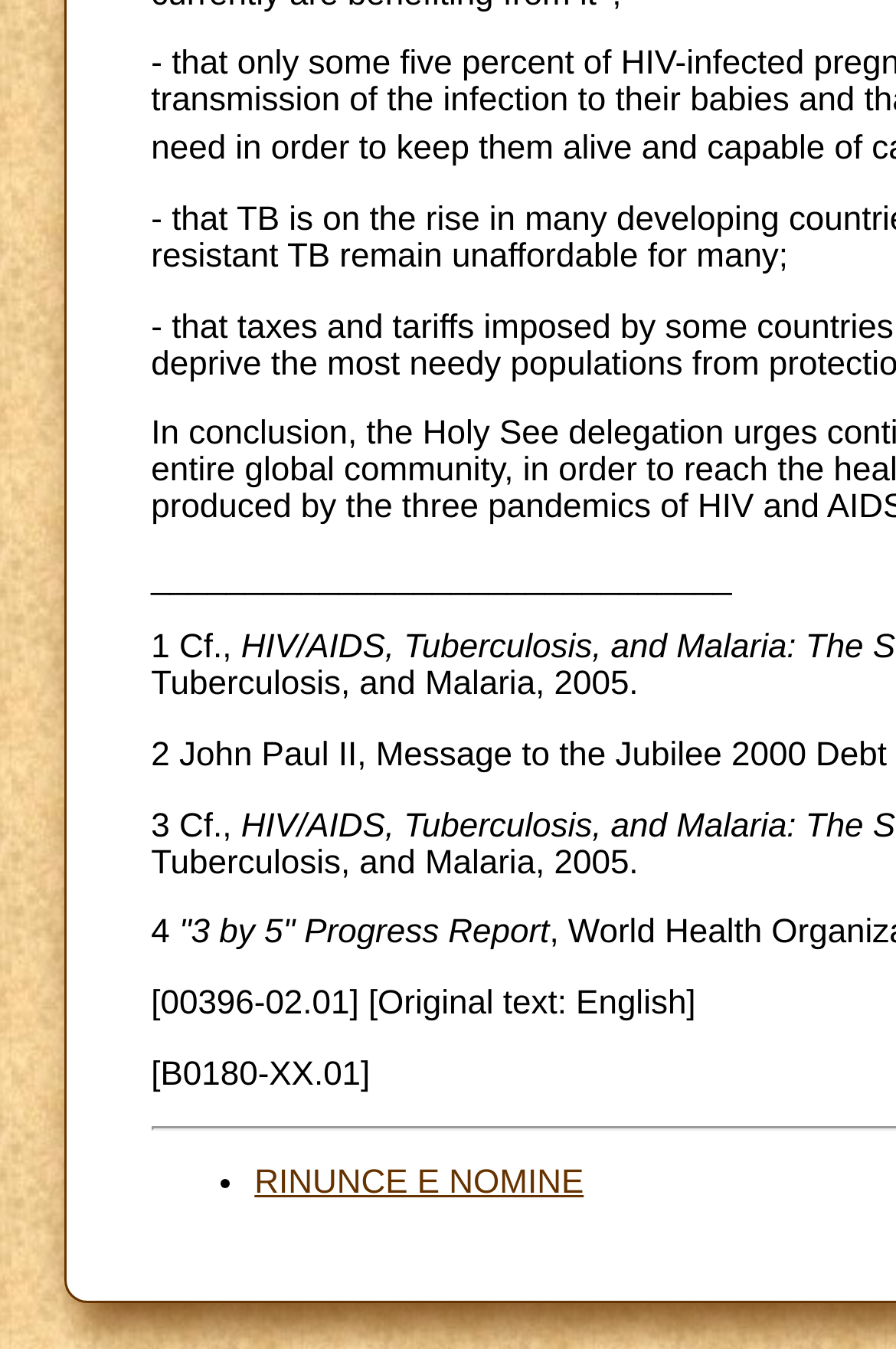Using the given description, provide the bounding box coordinates formatted as (top-left x, top-left y, bottom-right x, bottom-right y), with all values being floating point numbers between 0 and 1. Description: RINUNCE E NOMINE

[0.284, 0.864, 0.652, 0.891]